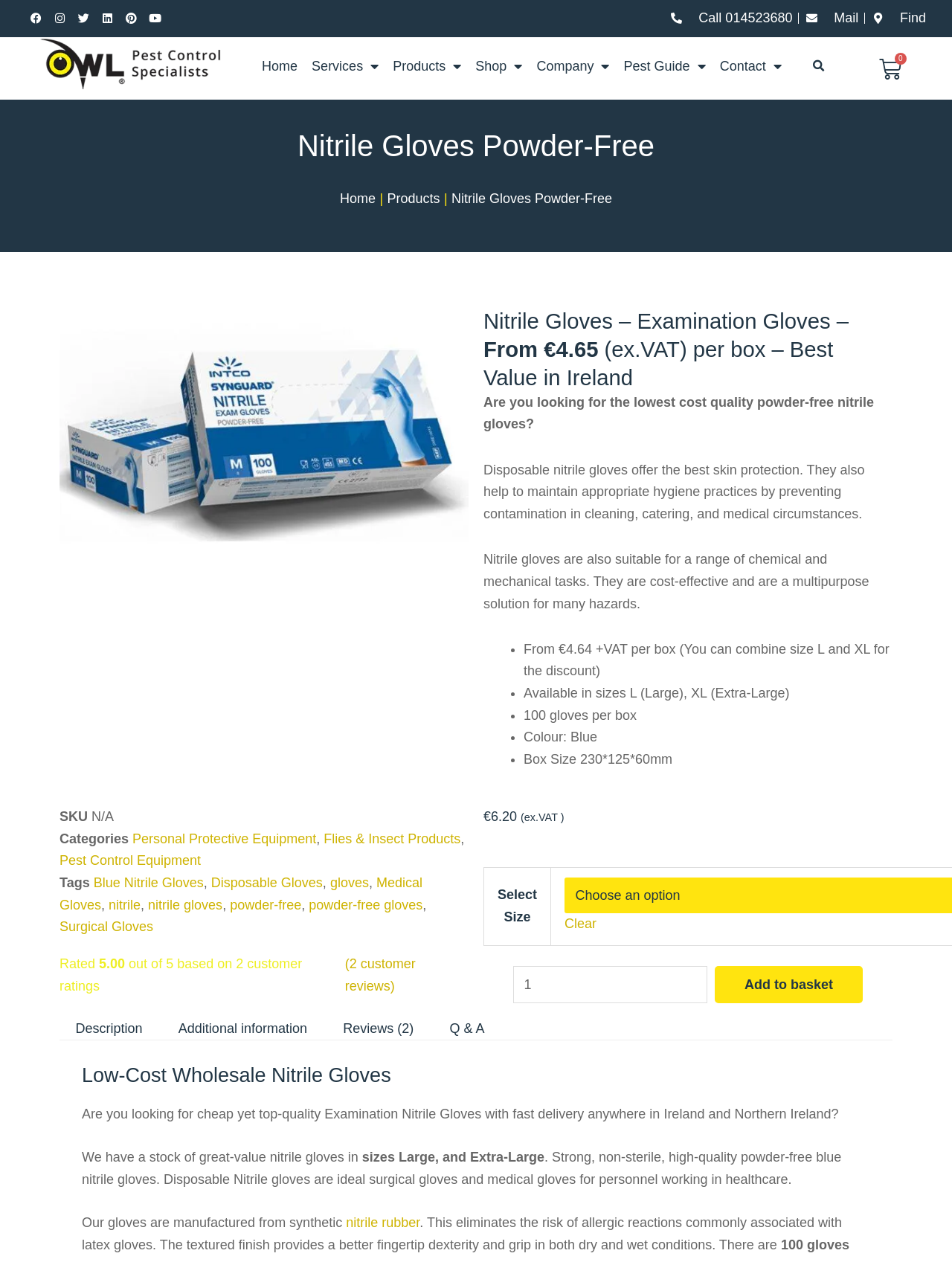Find the bounding box of the element with the following description: "Flies & Insect Products". The coordinates must be four float numbers between 0 and 1, formatted as [left, top, right, bottom].

[0.34, 0.659, 0.484, 0.67]